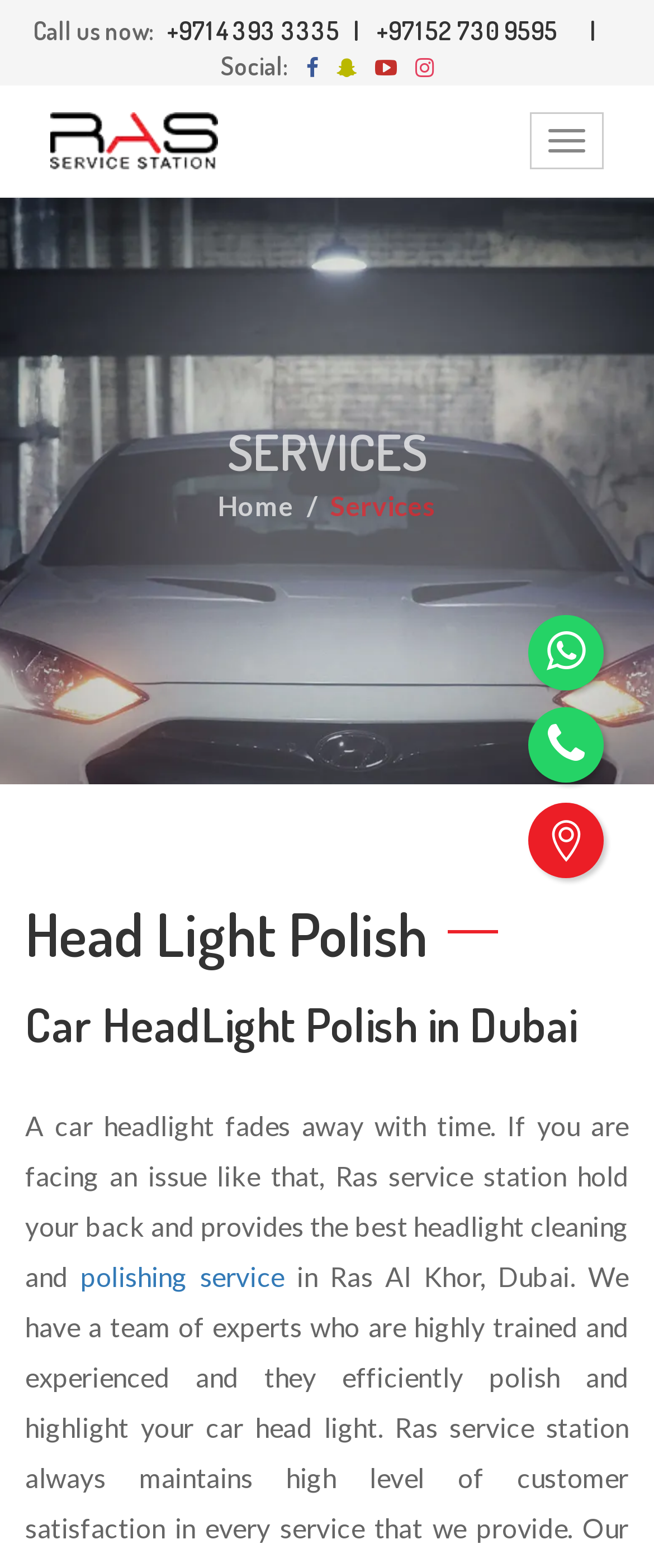Utilize the details in the image to give a detailed response to the question: What service is provided by Ras service station?

The service is mentioned in the paragraph below the heading 'Head Light Polish', which states that Ras service station provides 'the best headlight cleaning and polishing service'.